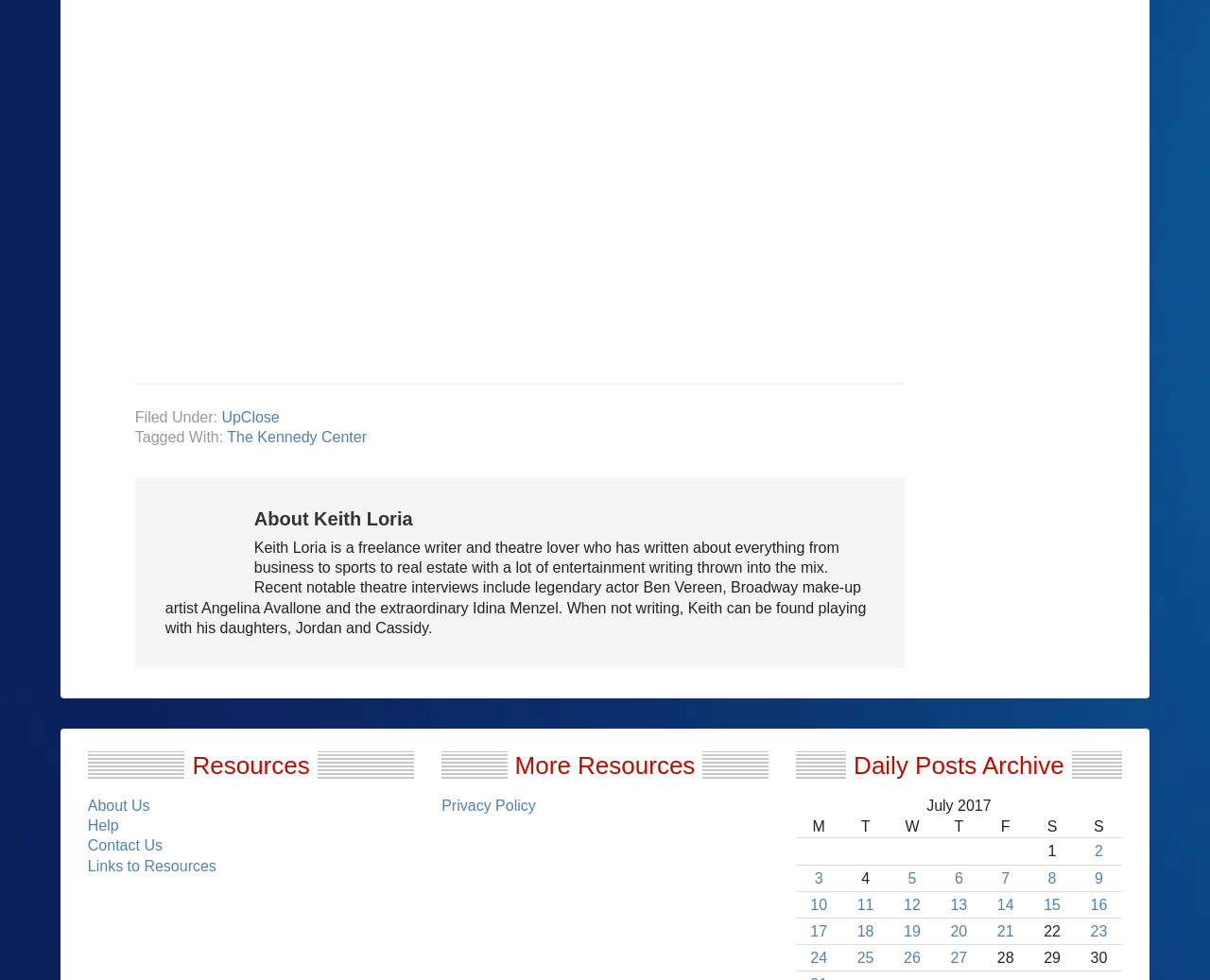Locate and provide the bounding box coordinates for the HTML element that matches this description: "Help".

[0.072, 0.834, 0.098, 0.851]